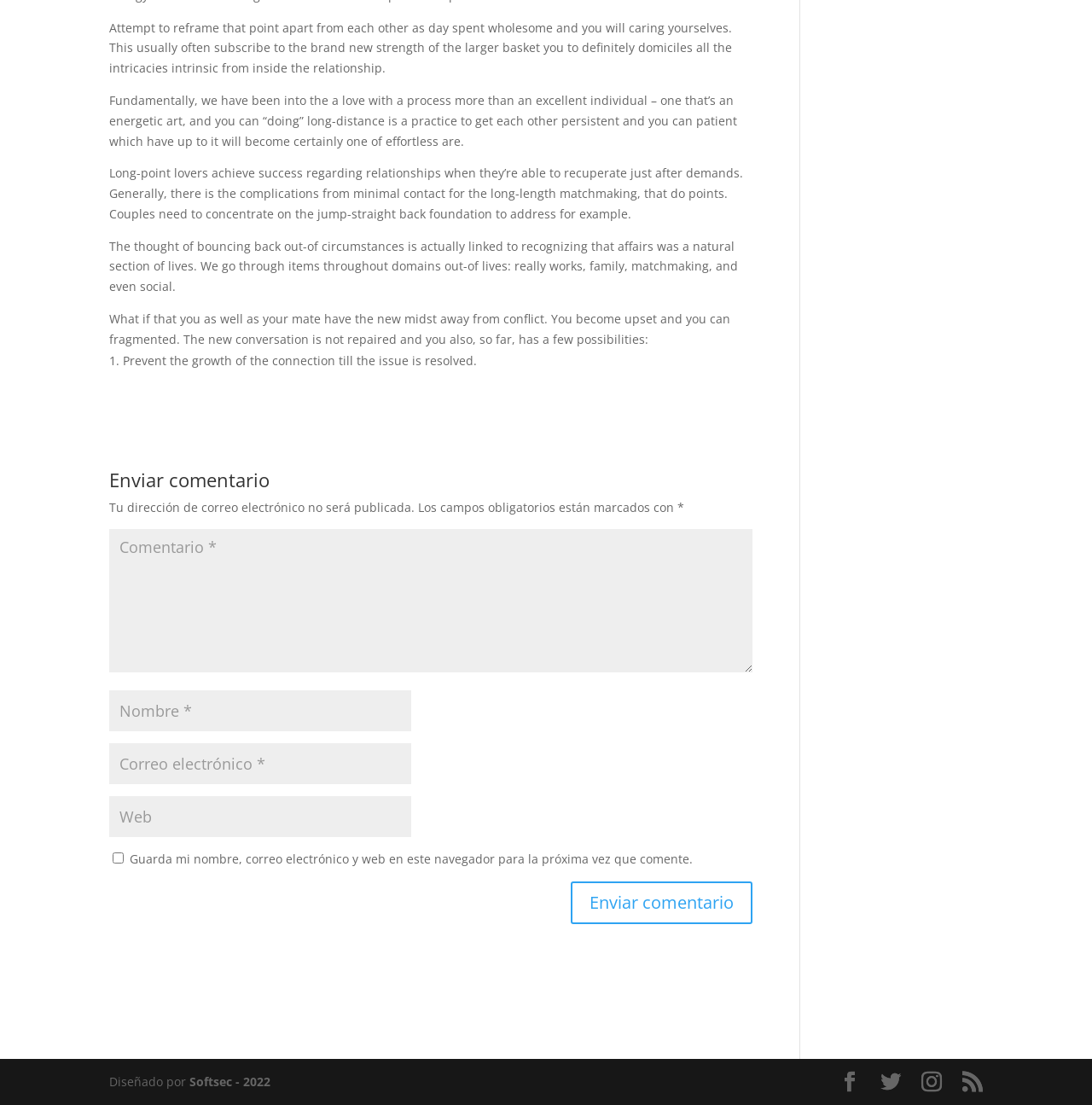Please examine the image and provide a detailed answer to the question: What is the function of the checkbox at the bottom of the page?

The checkbox is labeled as 'Guarda mi nombre, correo electrónico y web en este navegador para la próxima vez que comente', which translates to 'Save my name, email, and website in this browser for the next time I comment'. This suggests that the checkbox allows users to save their information for future comments, making it easier to leave comments on the website.